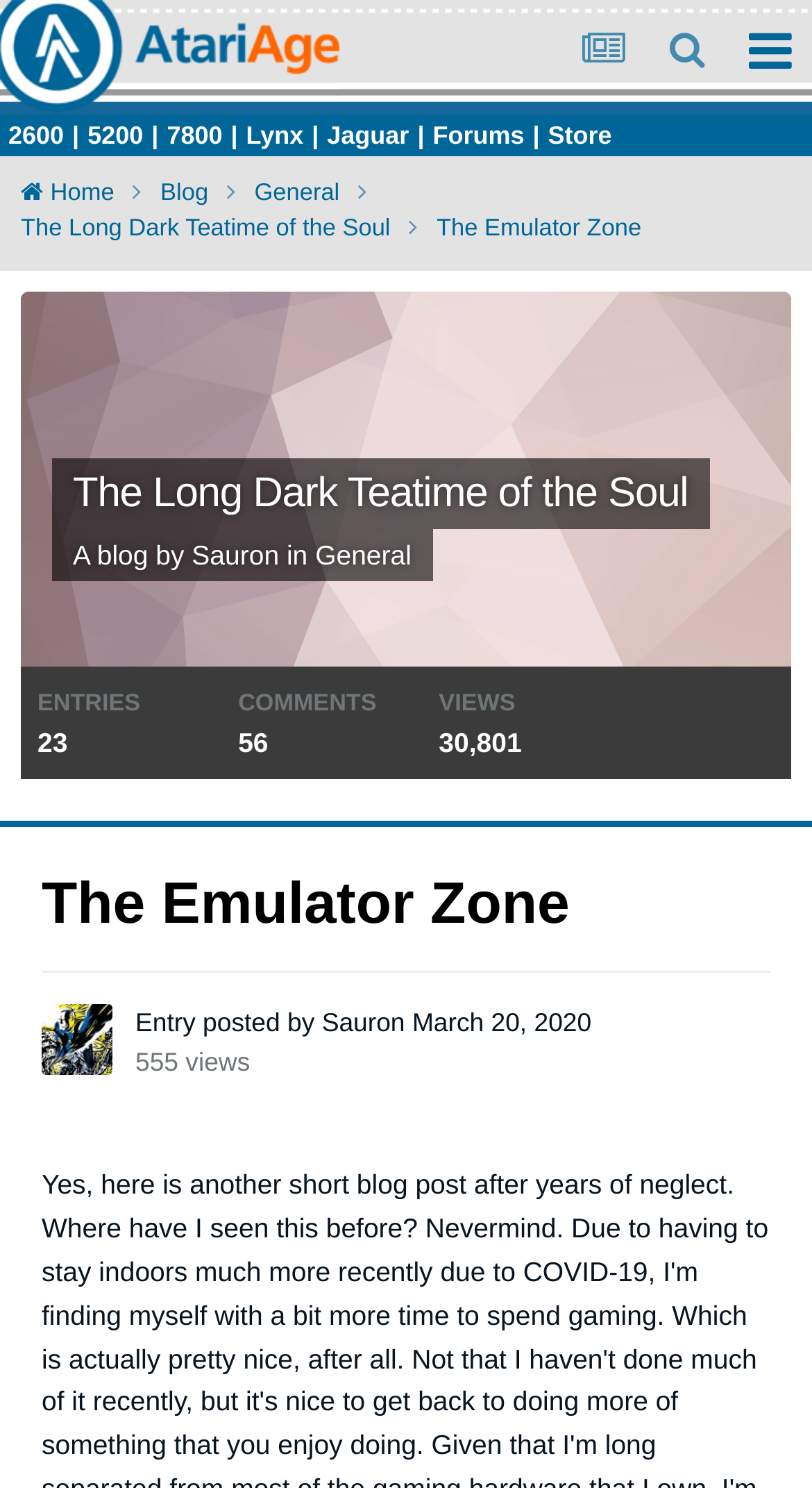What is the name of the blog?
Using the image, give a concise answer in the form of a single word or short phrase.

The Emulator Zone